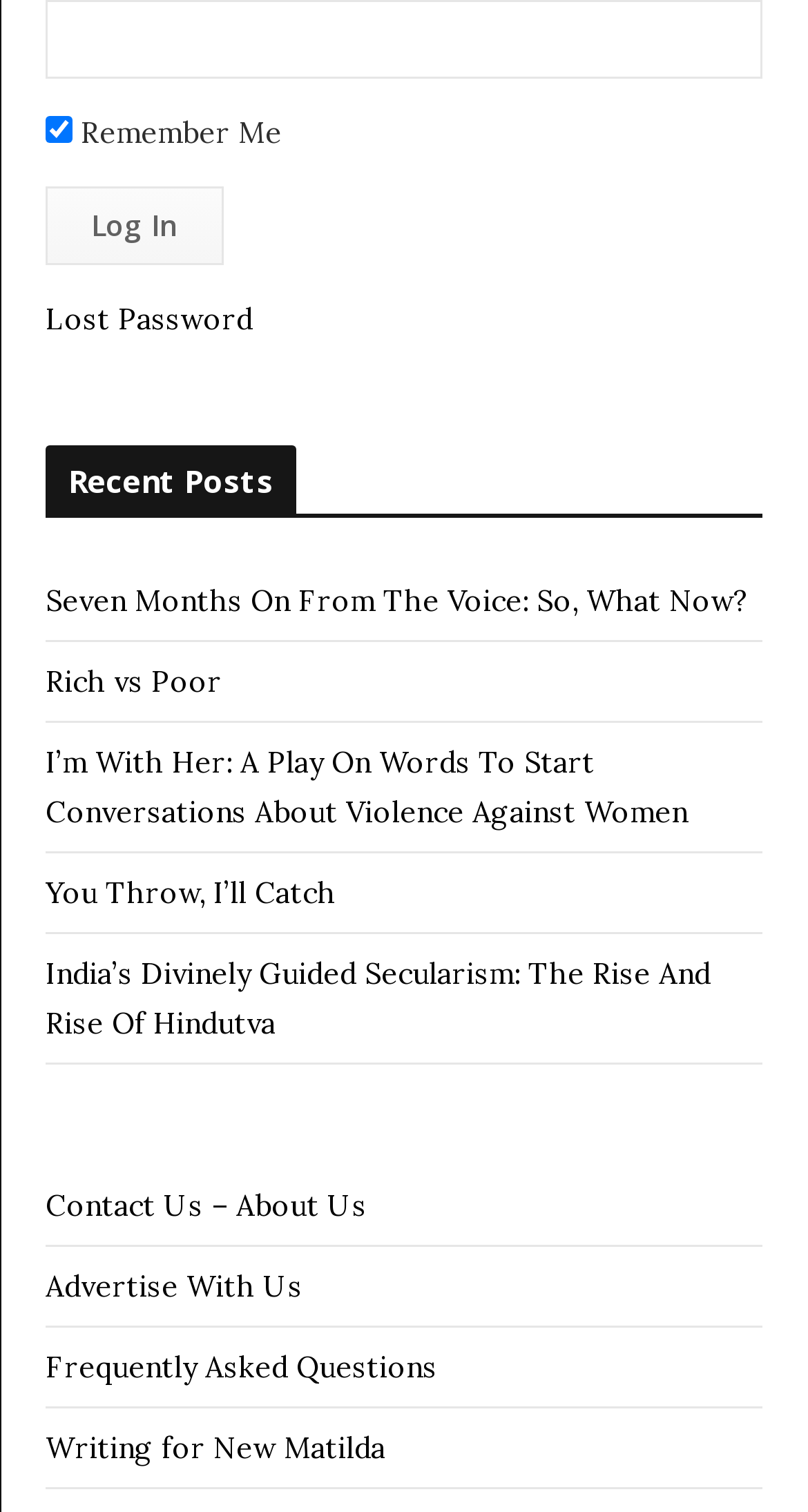Find the bounding box coordinates corresponding to the UI element with the description: "Menu". The coordinates should be formatted as [left, top, right, bottom], with values as floats between 0 and 1.

None